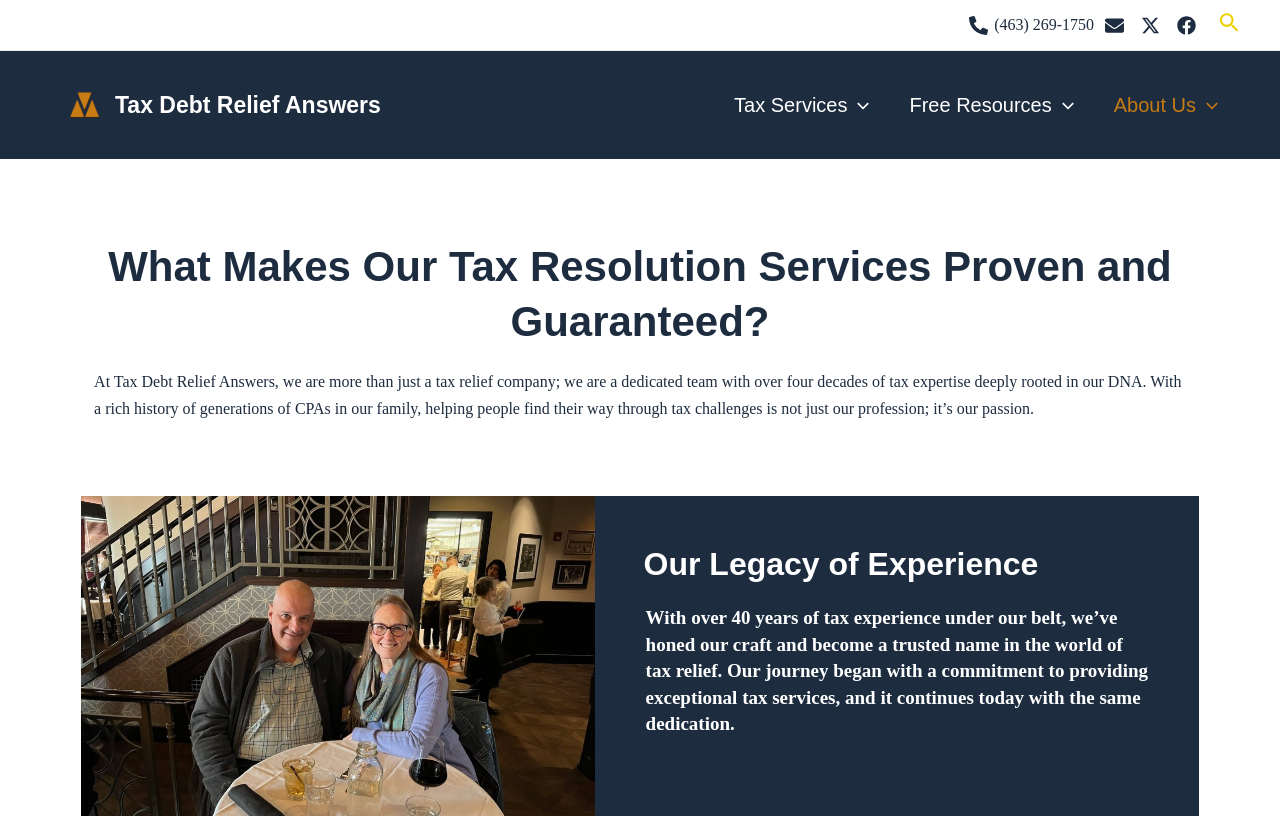What is the phone number to contact Tax Debt Relief Answers?
Examine the image and give a concise answer in one word or a short phrase.

269-1750